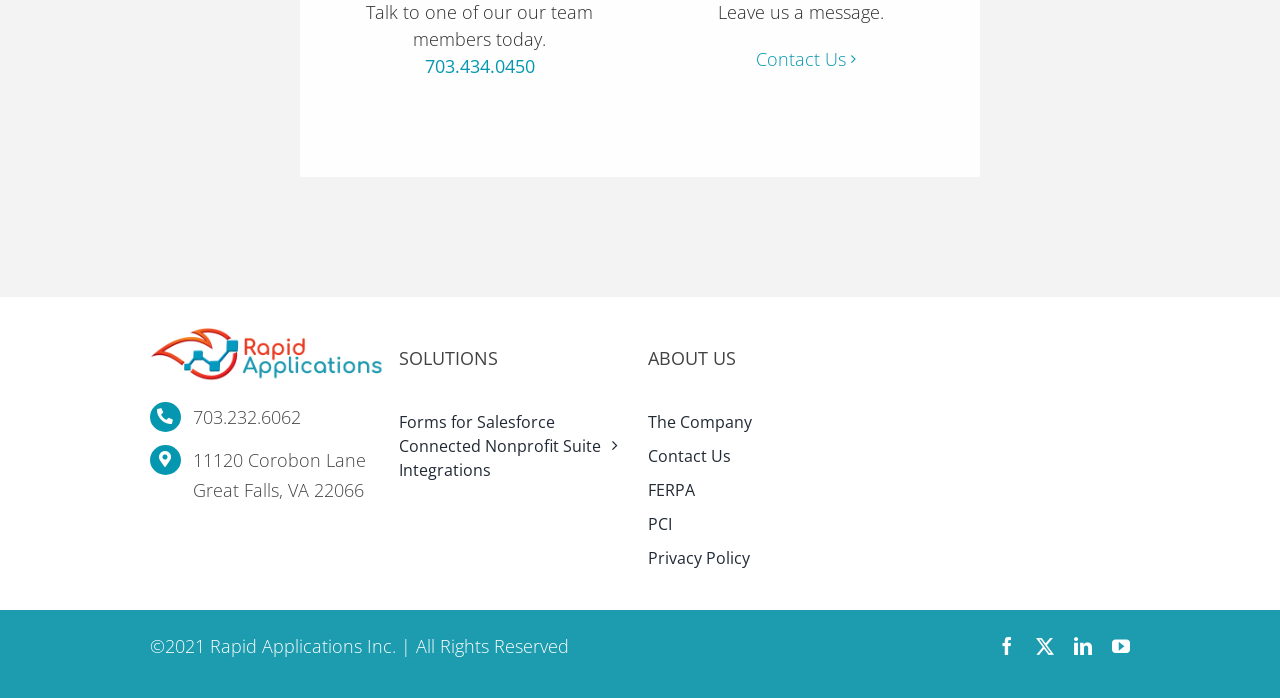Please locate the bounding box coordinates of the element that should be clicked to complete the given instruction: "visit Forms for Salesforce".

[0.312, 0.587, 0.494, 0.622]